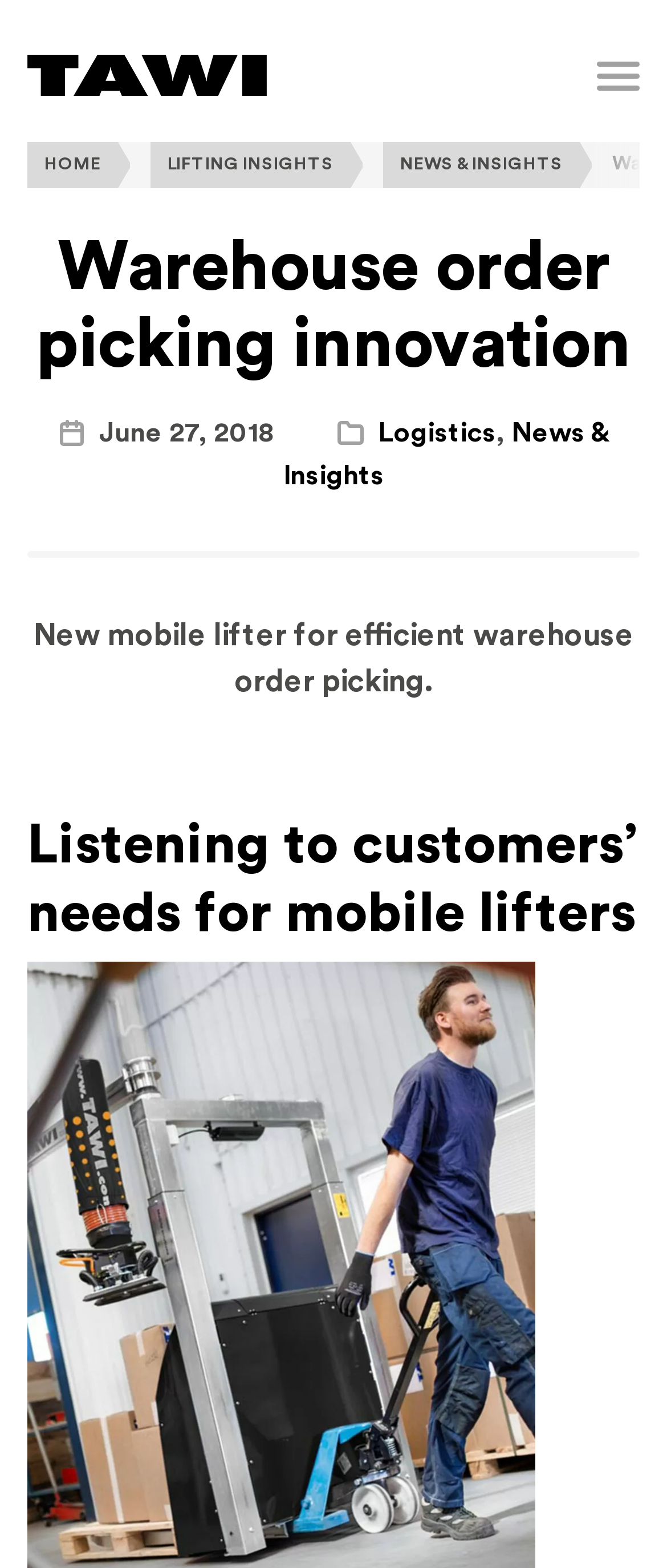Answer briefly with one word or phrase:
What is the date mentioned in the webpage?

June 27, 2018